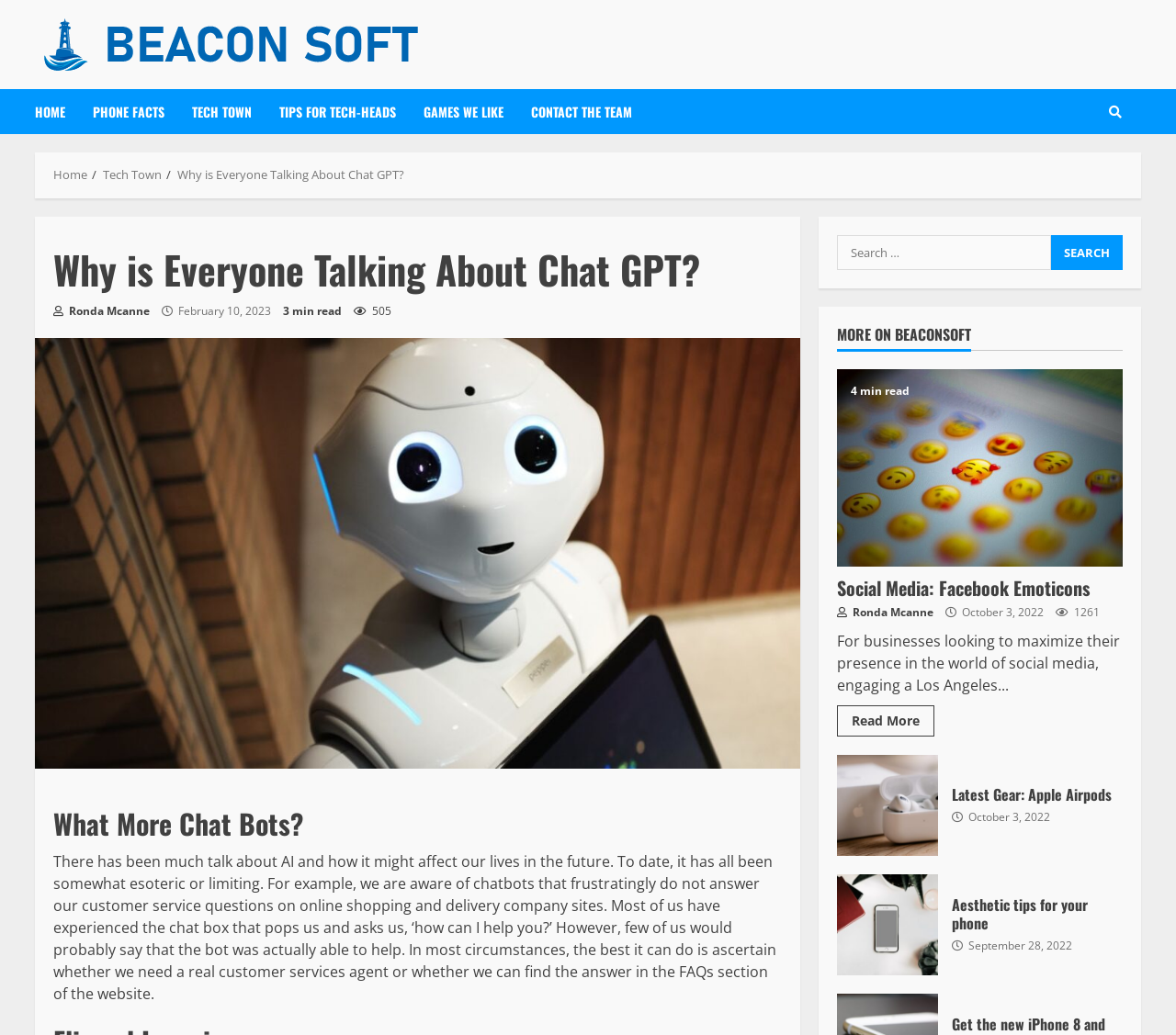Can you look at the image and give a comprehensive answer to the question:
What is the read time of the first article?

The read time of the first article, 'Why is Everyone Talking About Chat GPT?', can be found below the article title, where it says '3 min read' in a static text element.